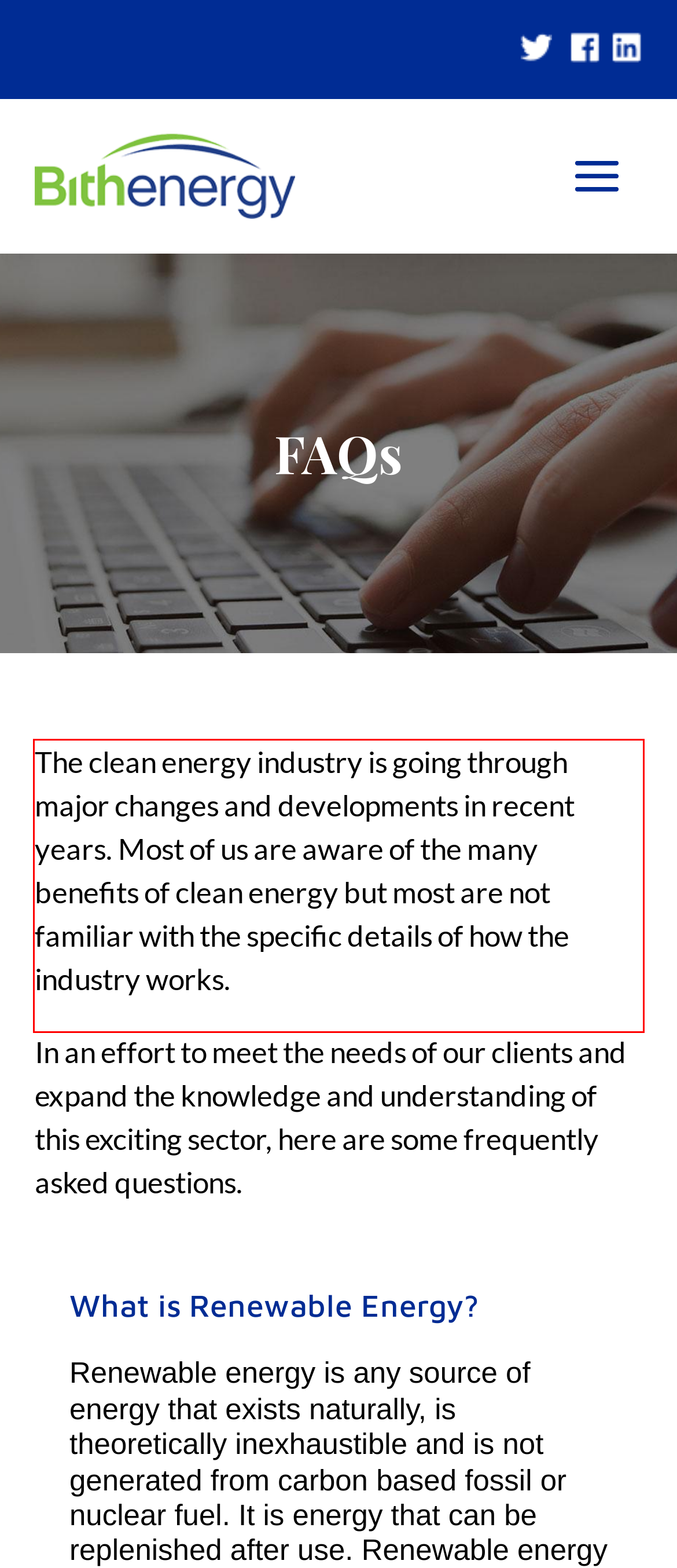Examine the webpage screenshot and use OCR to recognize and output the text within the red bounding box.

The clean energy industry is going through major changes and developments in recent years. Most of us are aware of the many benefits of clean energy but most are not familiar with the specific details of how the industry works.